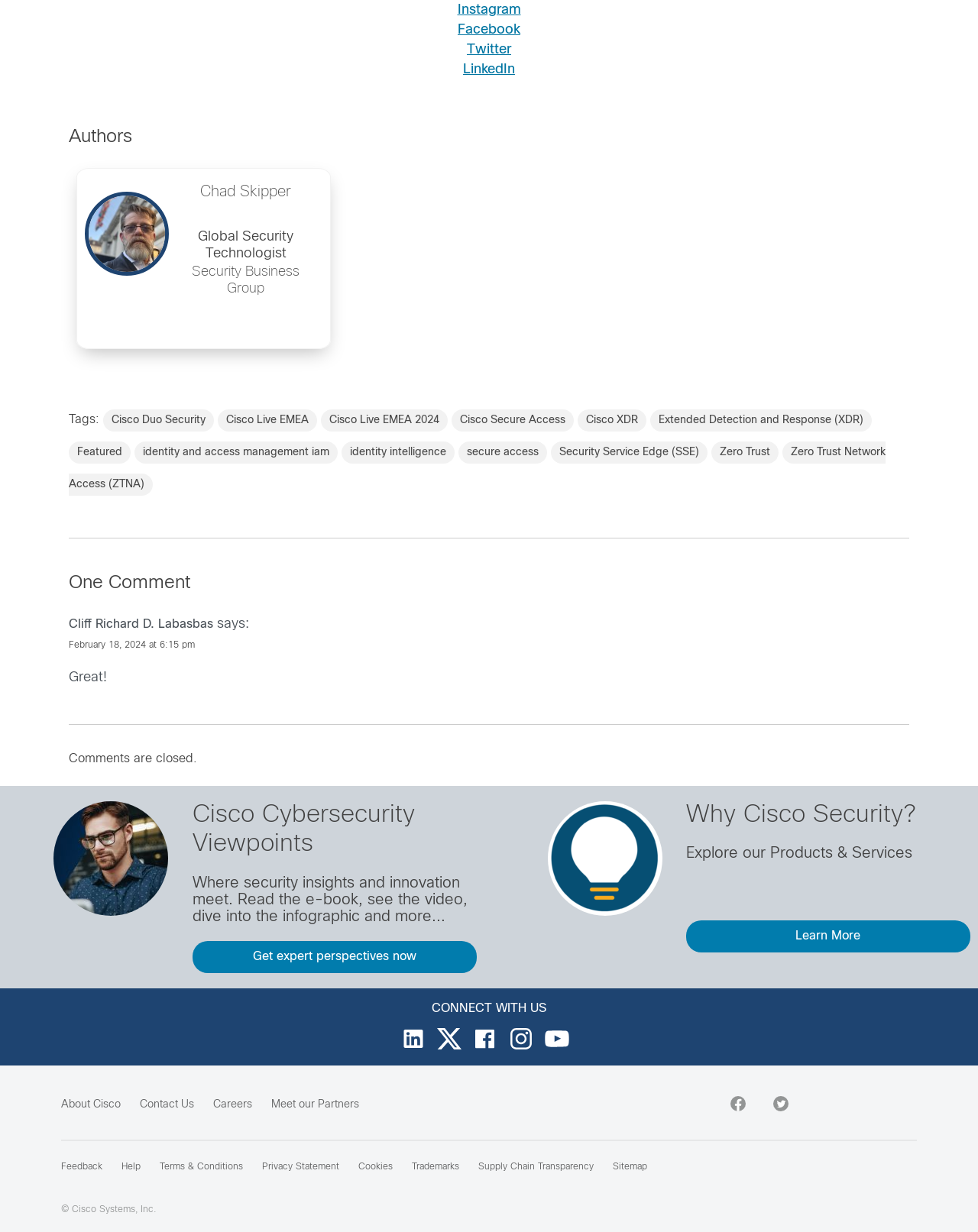Identify the bounding box coordinates of the clickable region to carry out the given instruction: "Get expert perspectives now".

[0.197, 0.764, 0.488, 0.79]